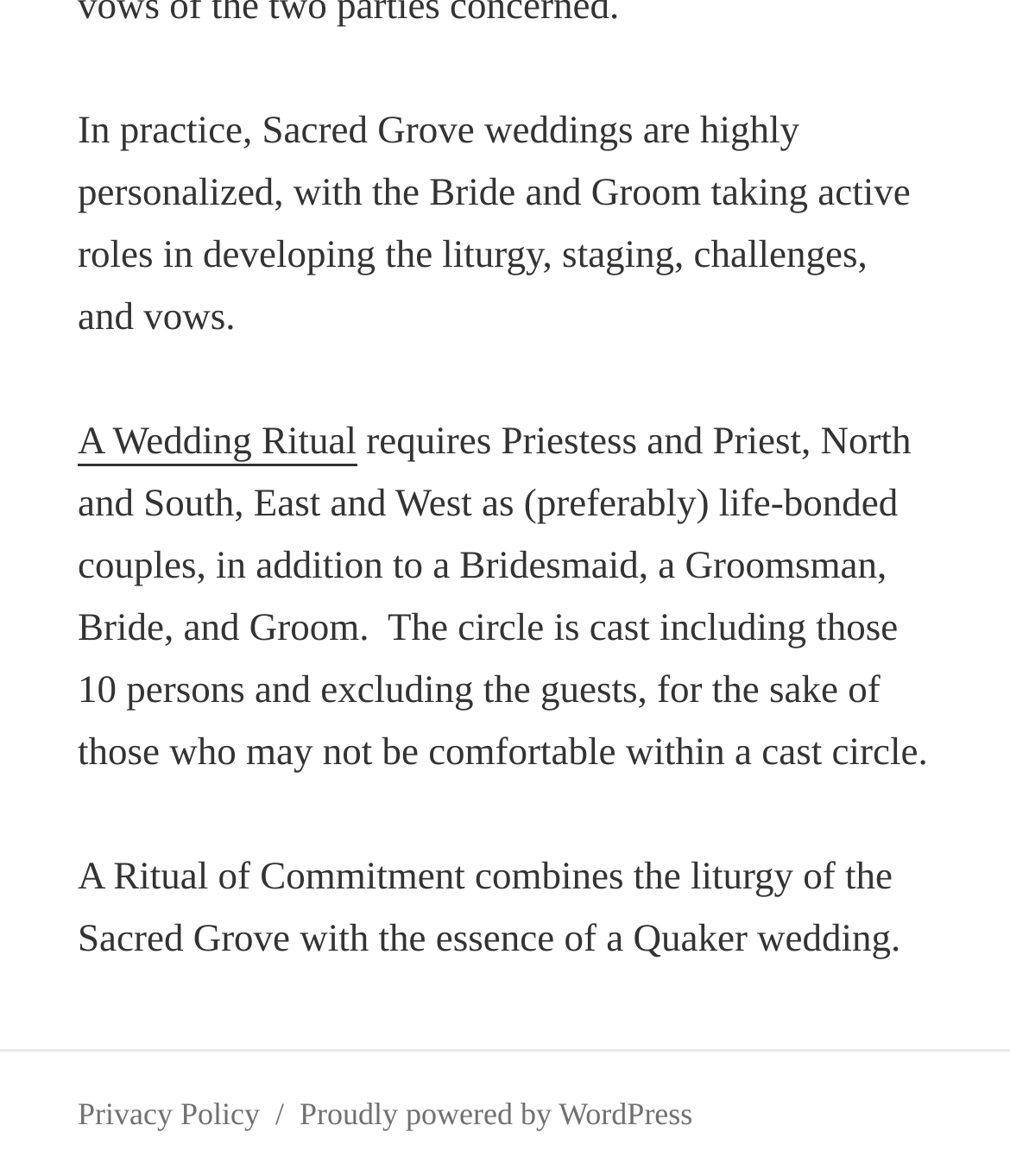From the details in the image, provide a thorough response to the question: How many people are involved in a Sacred Grove wedding?

According to the text, a Sacred Grove wedding requires Priestess and Priest, North and South, East and West as life-bonded couples, in addition to a Bridesmaid, a Groomsman, Bride, and Groom, which makes a total of 10 people involved.